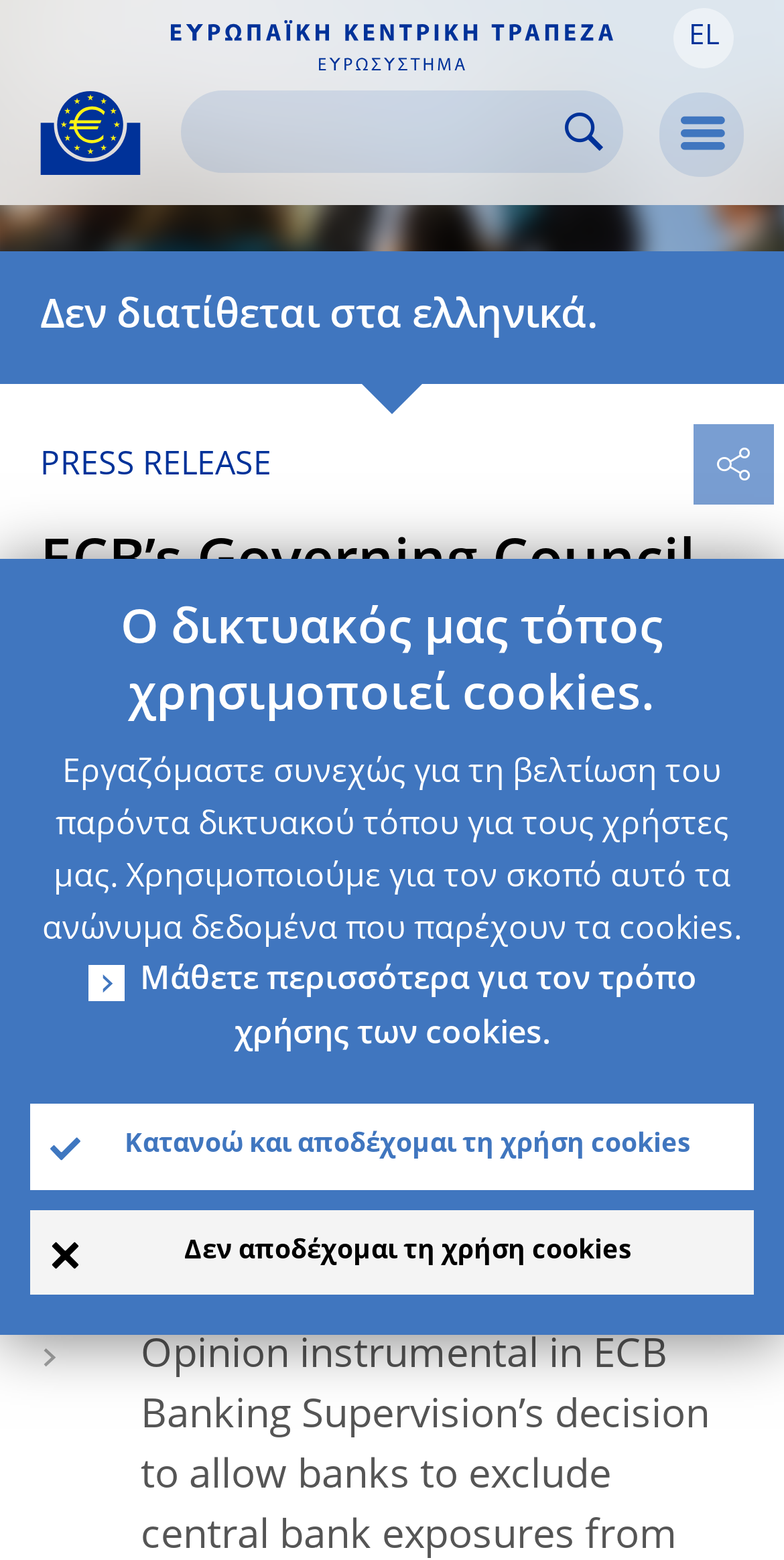Can you find the bounding box coordinates of the area I should click to execute the following instruction: "Change language to EL"?

[0.859, 0.005, 0.936, 0.044]